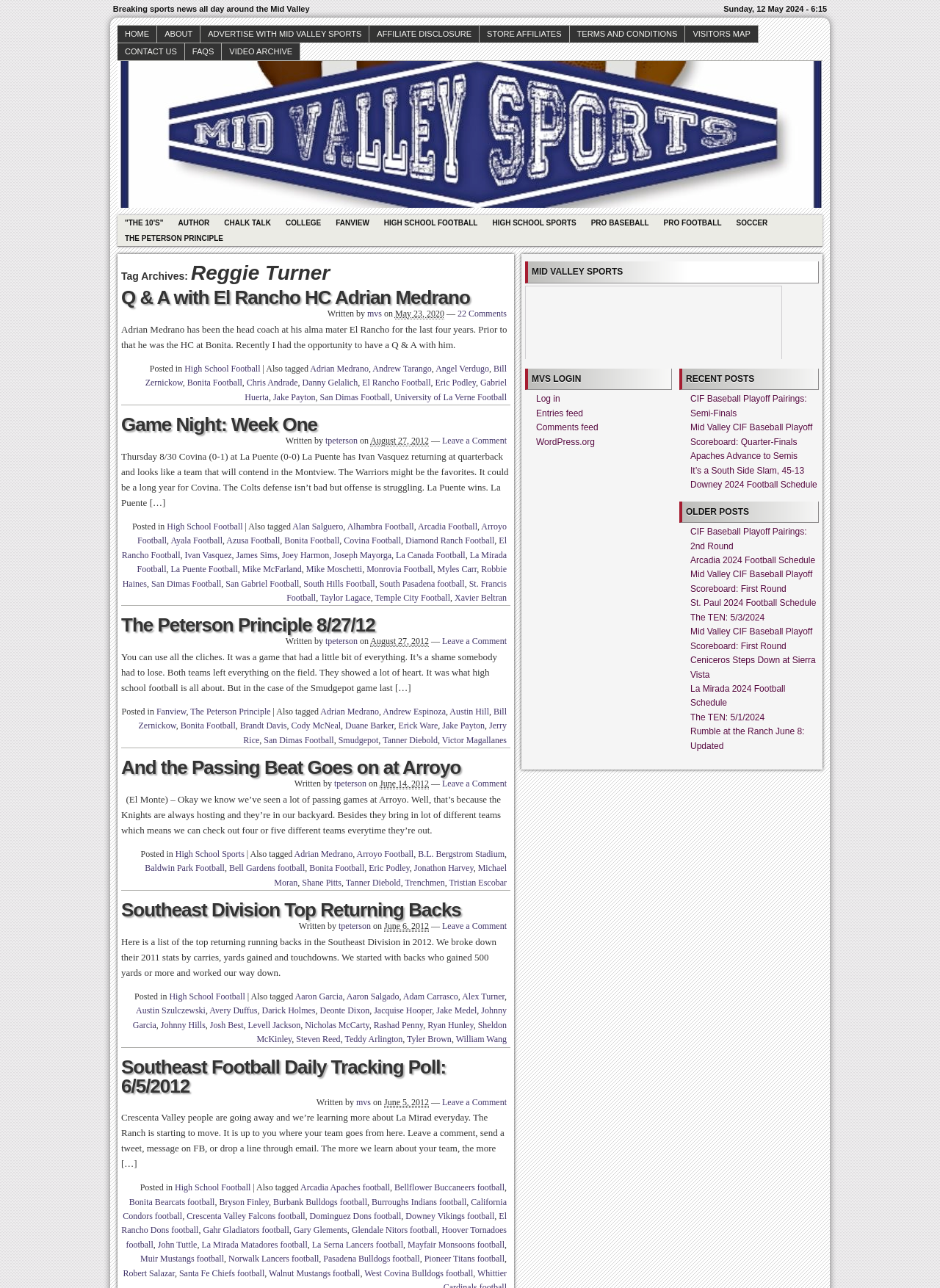Find the bounding box coordinates for the element that must be clicked to complete the instruction: "Click on HOME". The coordinates should be four float numbers between 0 and 1, indicated as [left, top, right, bottom].

[0.125, 0.02, 0.167, 0.033]